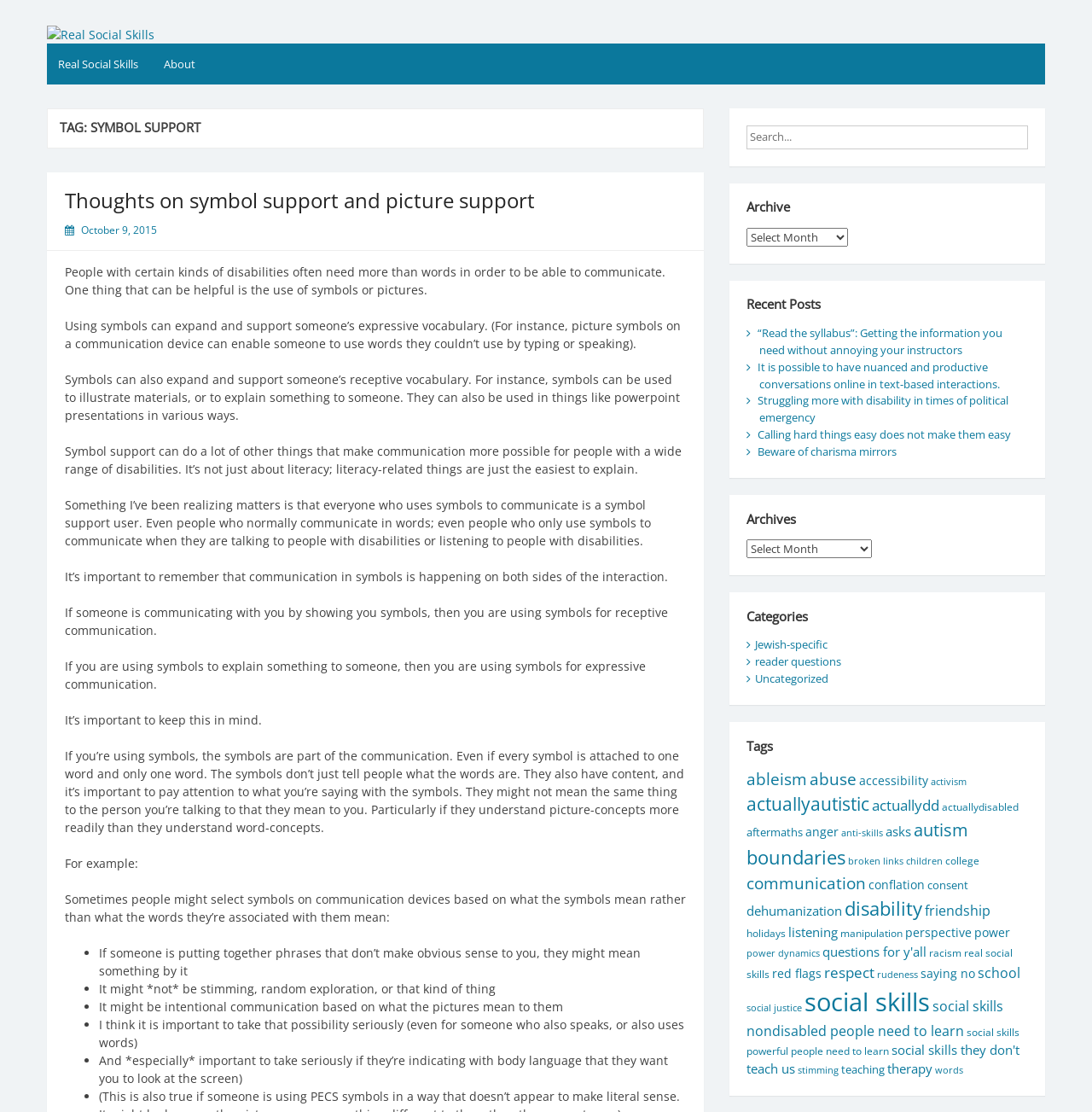Locate the bounding box for the described UI element: "Beware of charisma mirrors". Ensure the coordinates are four float numbers between 0 and 1, formatted as [left, top, right, bottom].

[0.694, 0.399, 0.821, 0.413]